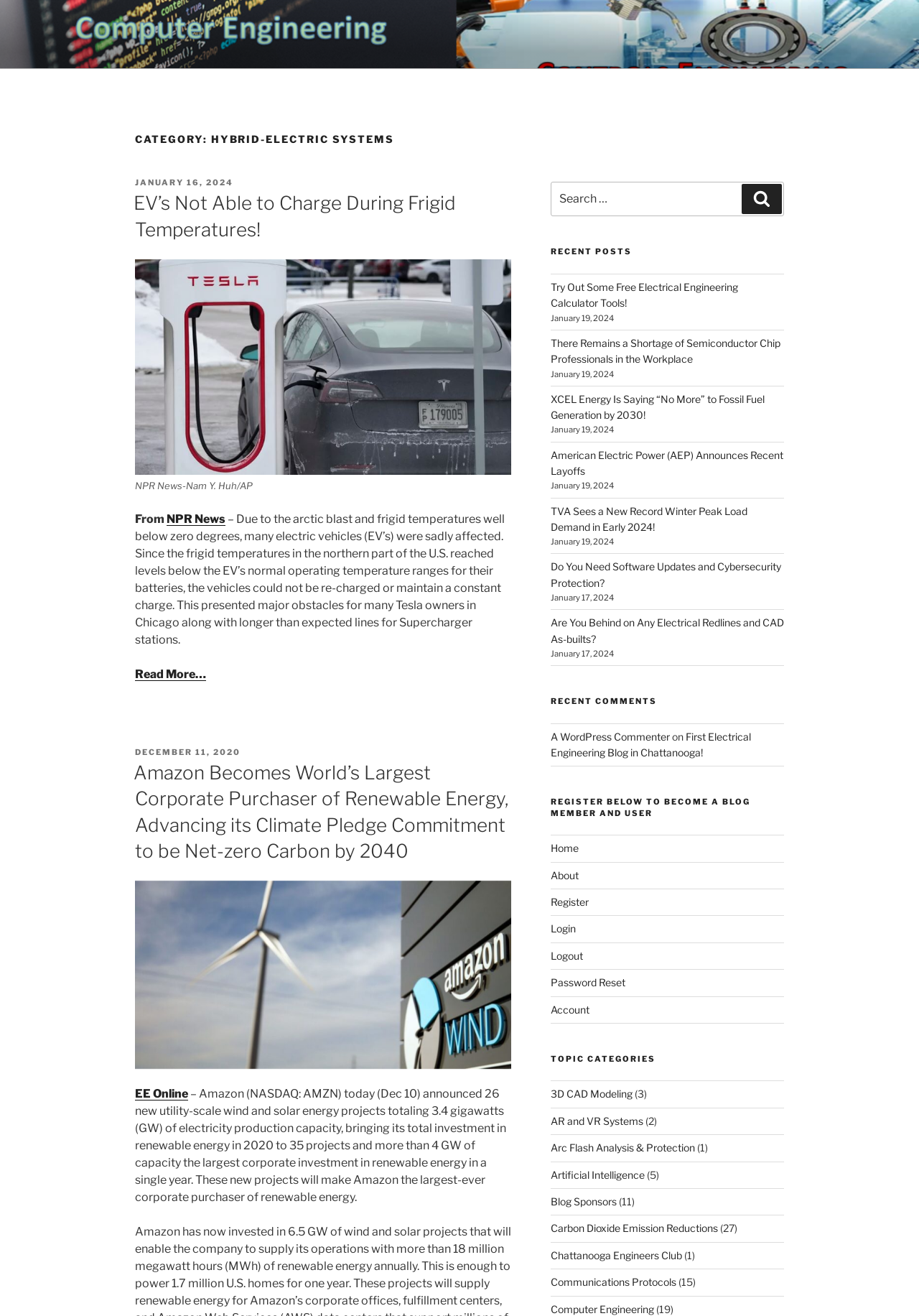How many recent posts are listed on the webpage?
Based on the image, answer the question in a detailed manner.

The webpage lists 7 recent posts under the 'RECENT POSTS' section, which includes links to articles such as 'Try Out Some Free Electrical Engineering Calculator Tools!' and 'TVA Sees a New Record Winter Peak Load Demand in Early 2024!'.